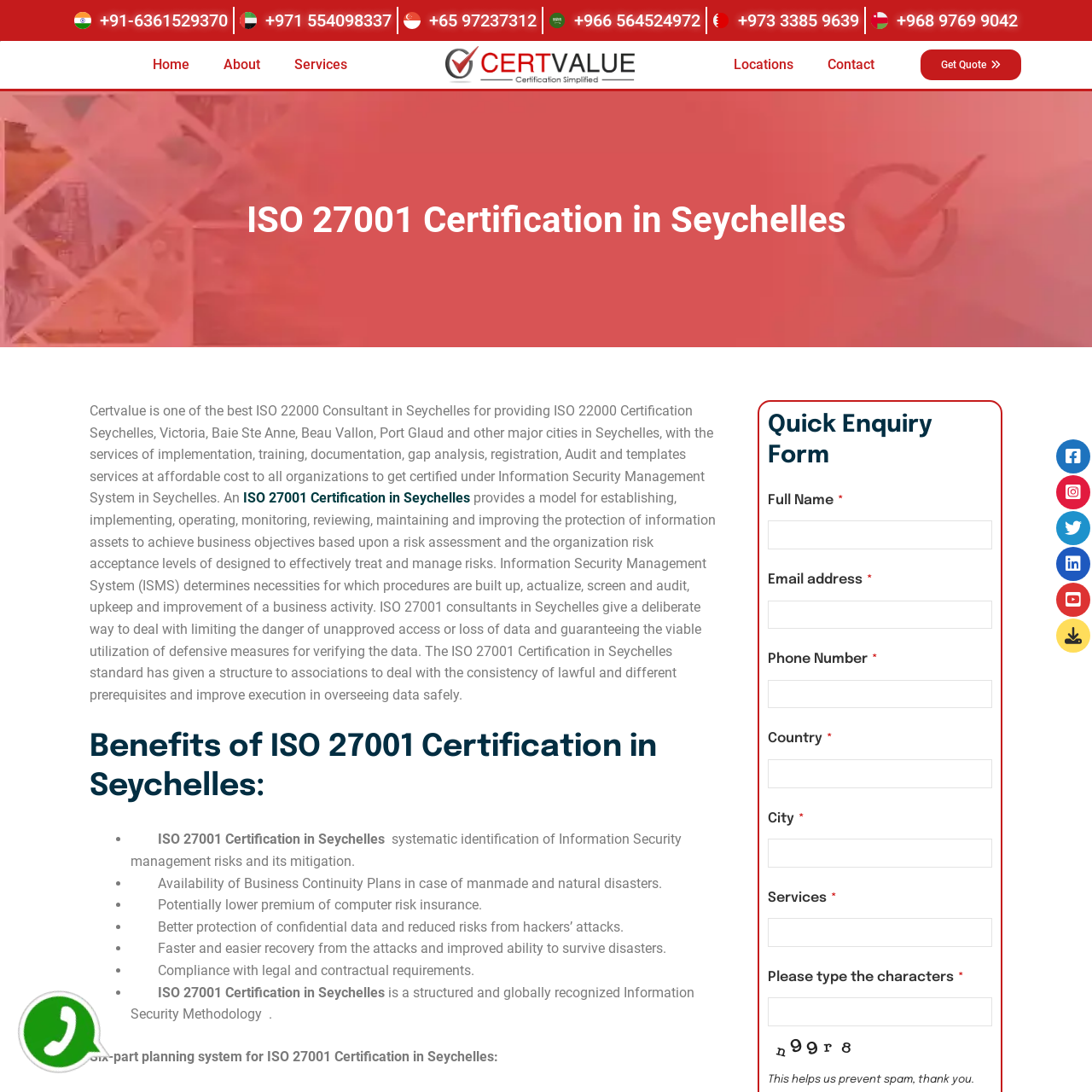Respond with a single word or short phrase to the following question: 
What is the purpose of the Quick Enquiry Form?

To send an enquiry